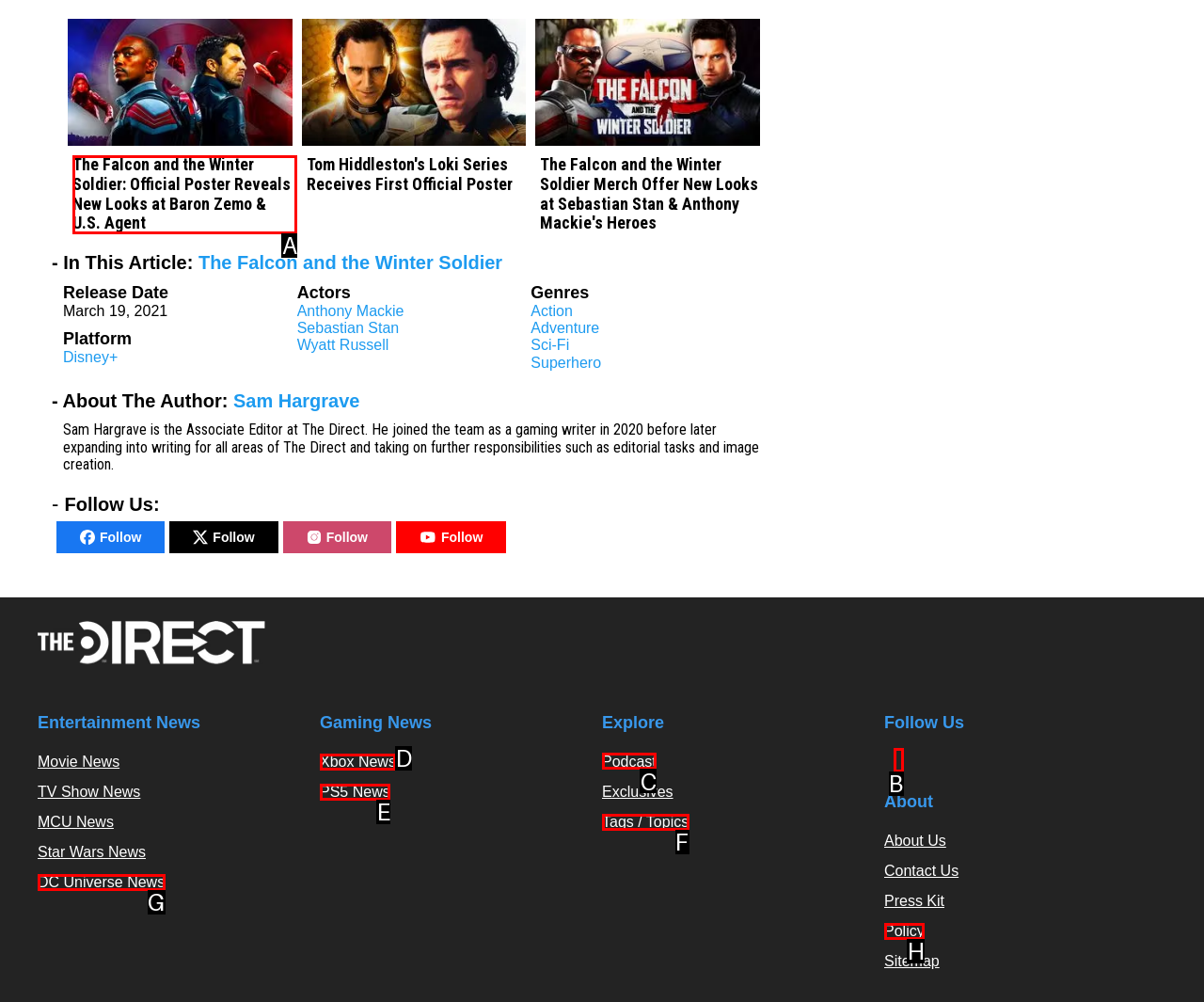Select the UI element that should be clicked to execute the following task: Select an option from the Archives combobox
Provide the letter of the correct choice from the given options.

None